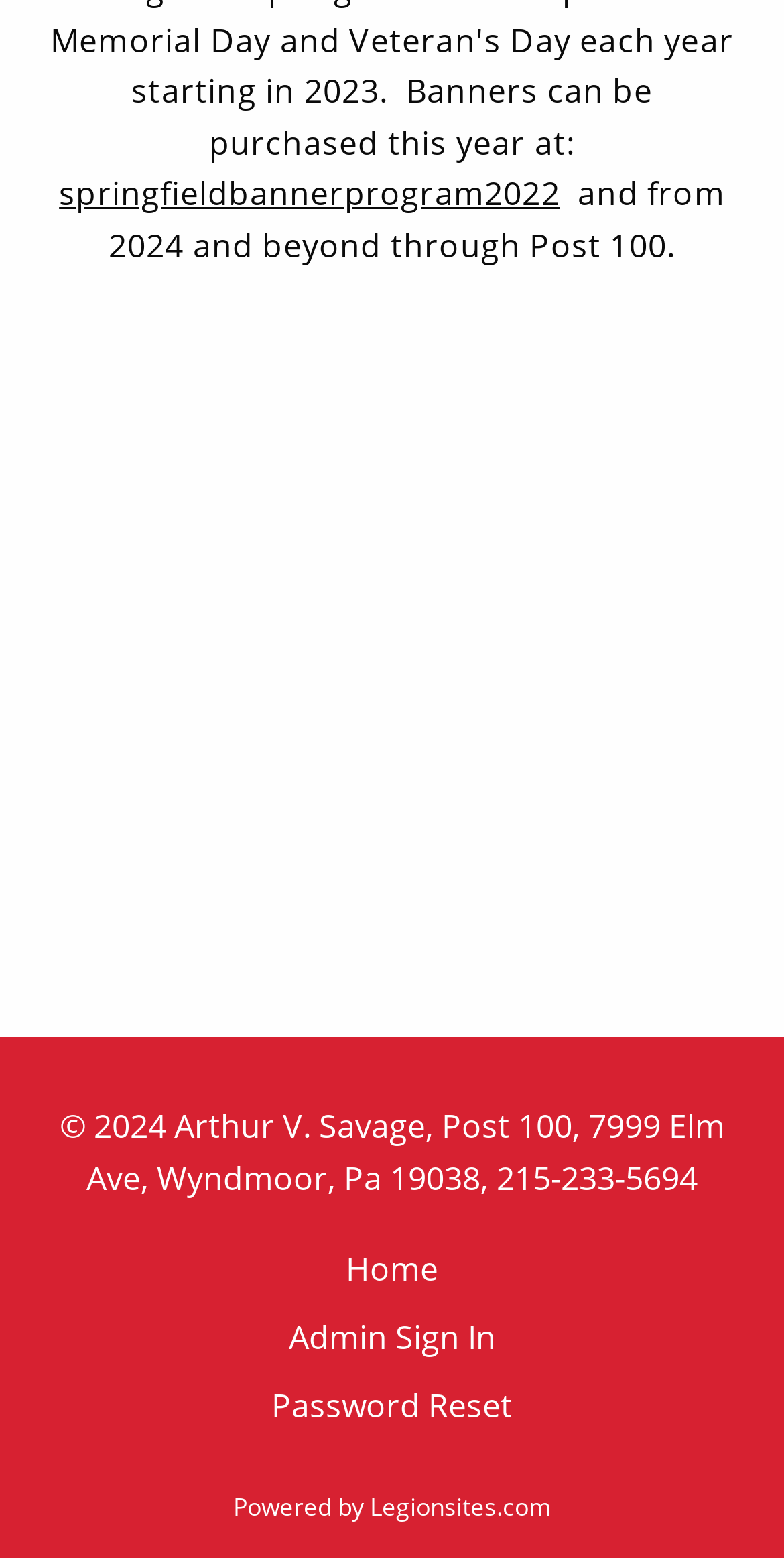Answer with a single word or phrase: 
What is the phone number of Post 100?

215-233-5694